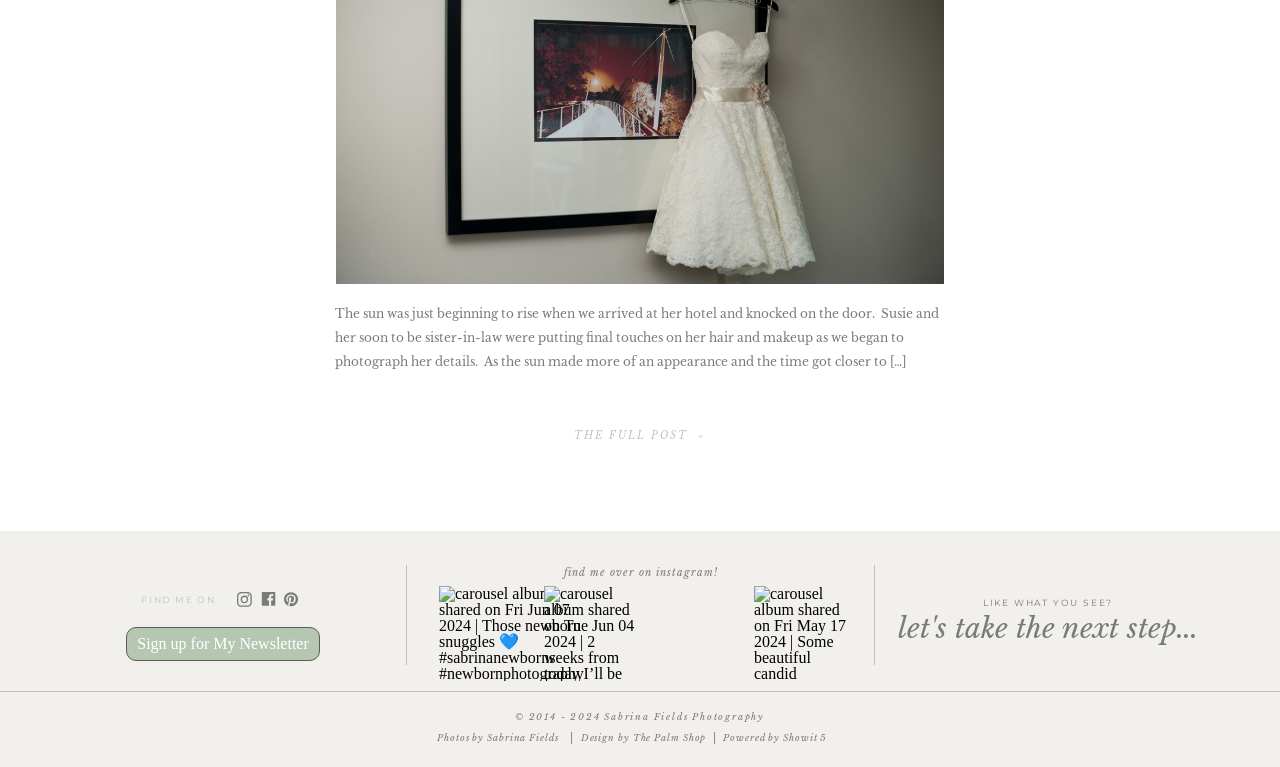Based on the description "Design by The Palm Shop", find the bounding box of the specified UI element.

[0.454, 0.95, 0.558, 0.978]